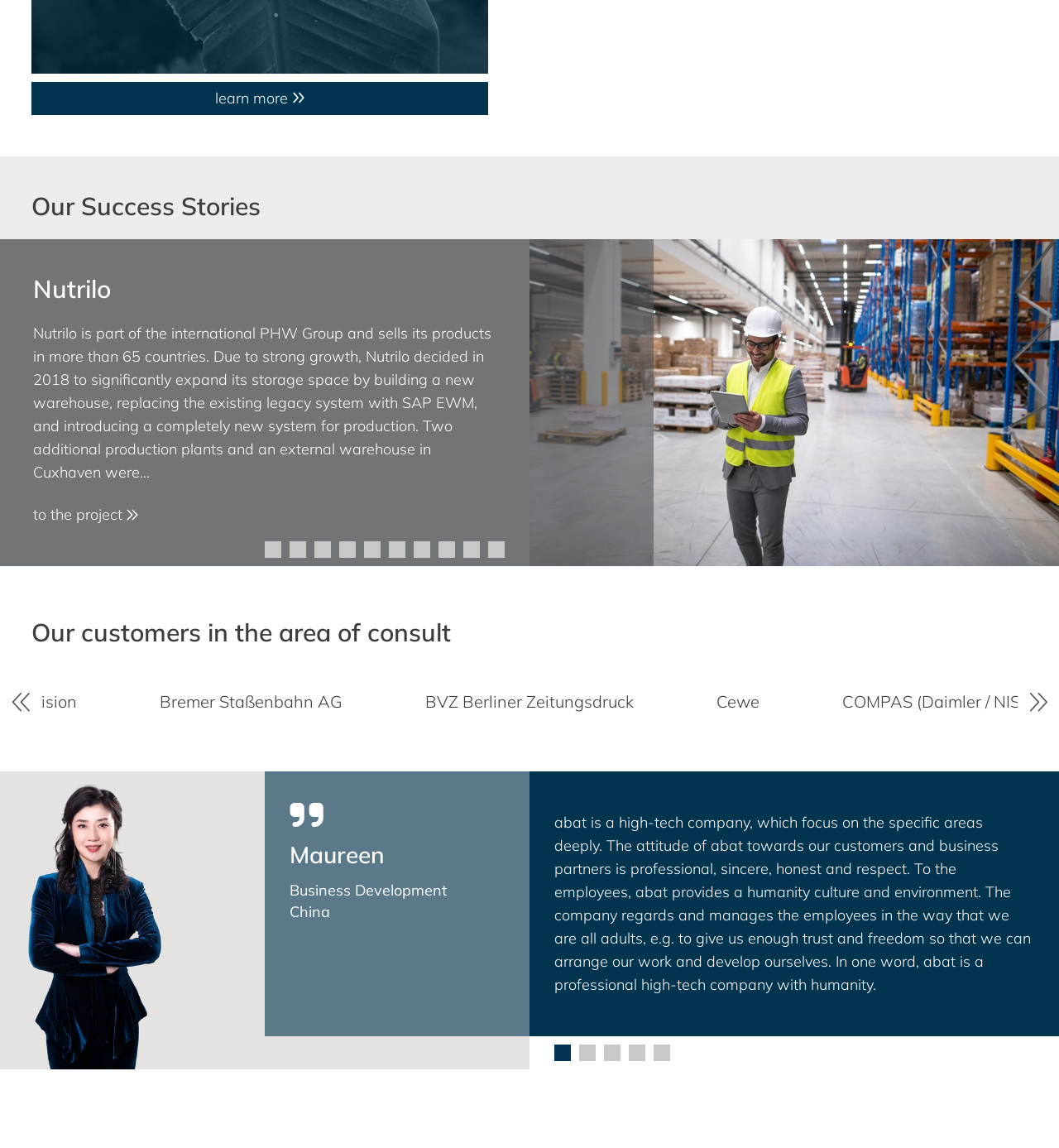What is the name of the company described in the second tabpanel? Look at the image and give a one-word or short phrase answer.

abat